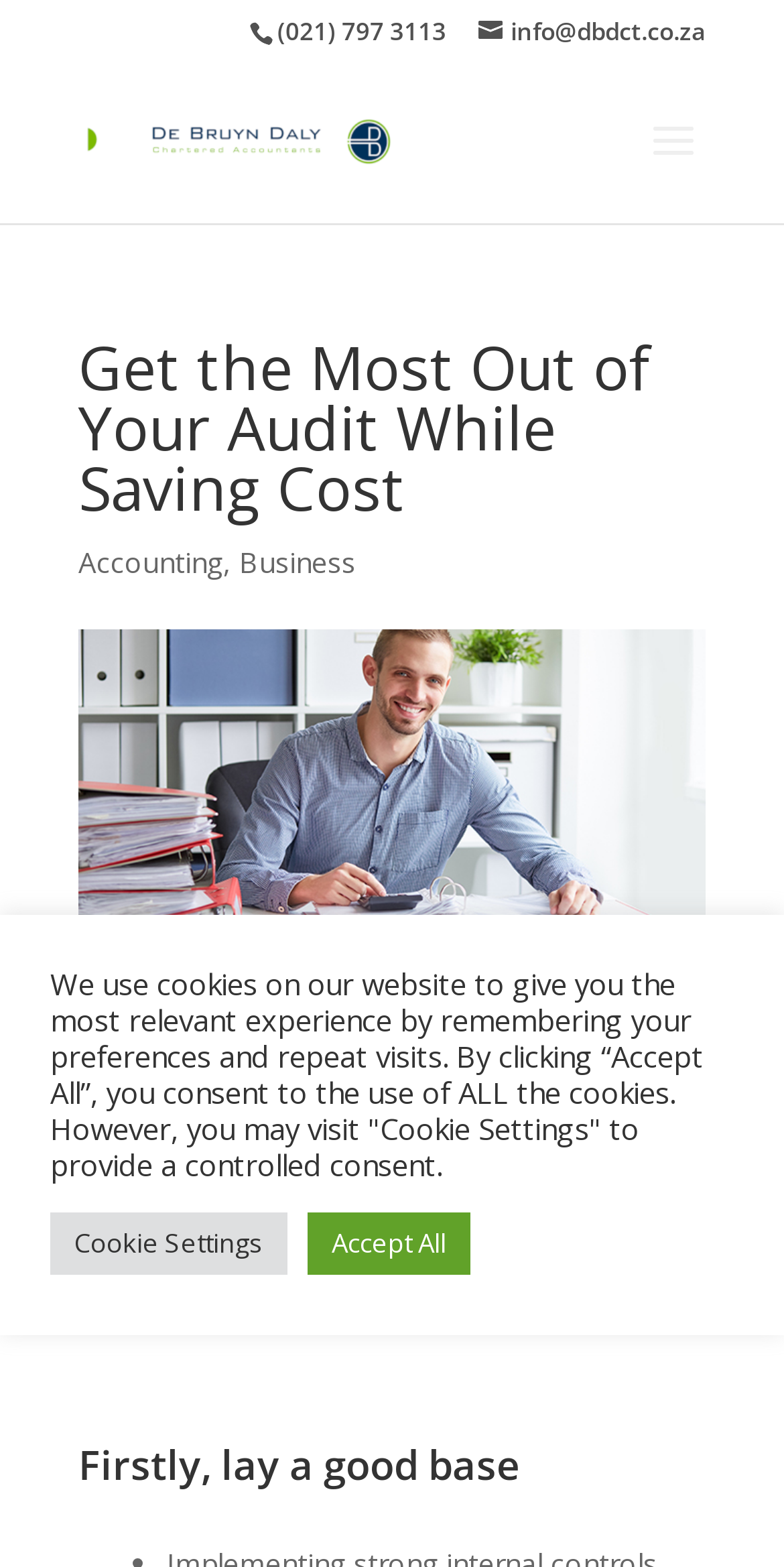What is the email address of De Bruyn Daly Chartered Accountants?
Please provide a single word or phrase answer based on the image.

info@dbdct.co.za